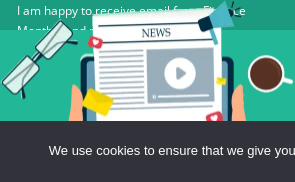Generate an in-depth description of the visual content.

The image features a vibrant illustration that conveys the theme of news consumption and digital engagement. In the foreground, a pair of hands holds a tablet displaying a news article, complete with a play button symbolizing video content. Surrounding the tablet are various icons representing modern media—glasses, a coffee cup, and notifications—indicative of a relaxing yet informative reading experience. This illustration emphasizes the convenience of accessing news on-the-go, harmonizing with the invitation to subscribe to Finance Monthly for the latest updates. Additionally, a cookie consent notice at the bottom reflects the website's commitment to user privacy and experience.